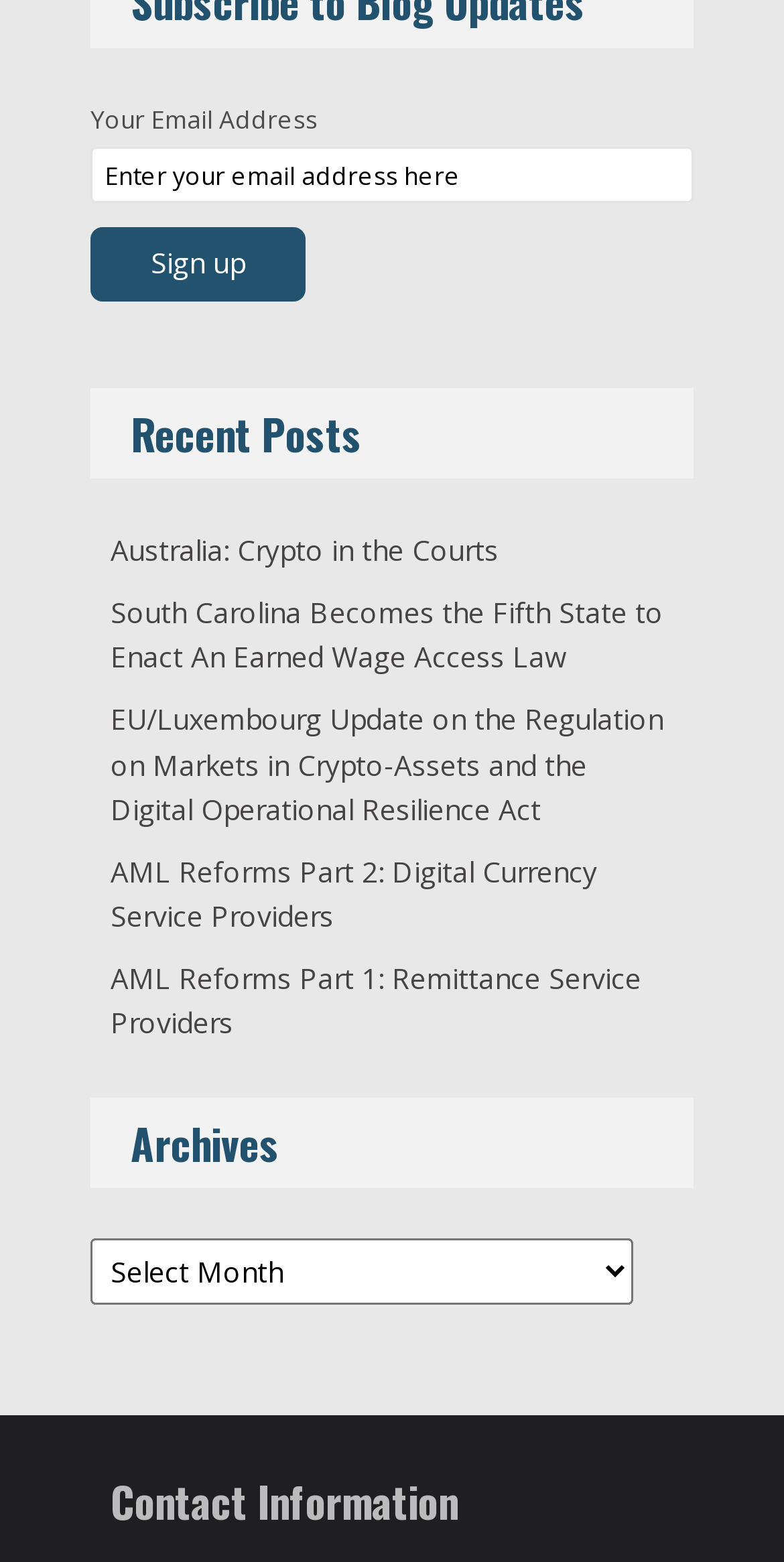What is the category of the posts listed?
Refer to the image and answer the question using a single word or phrase.

Crypto and law